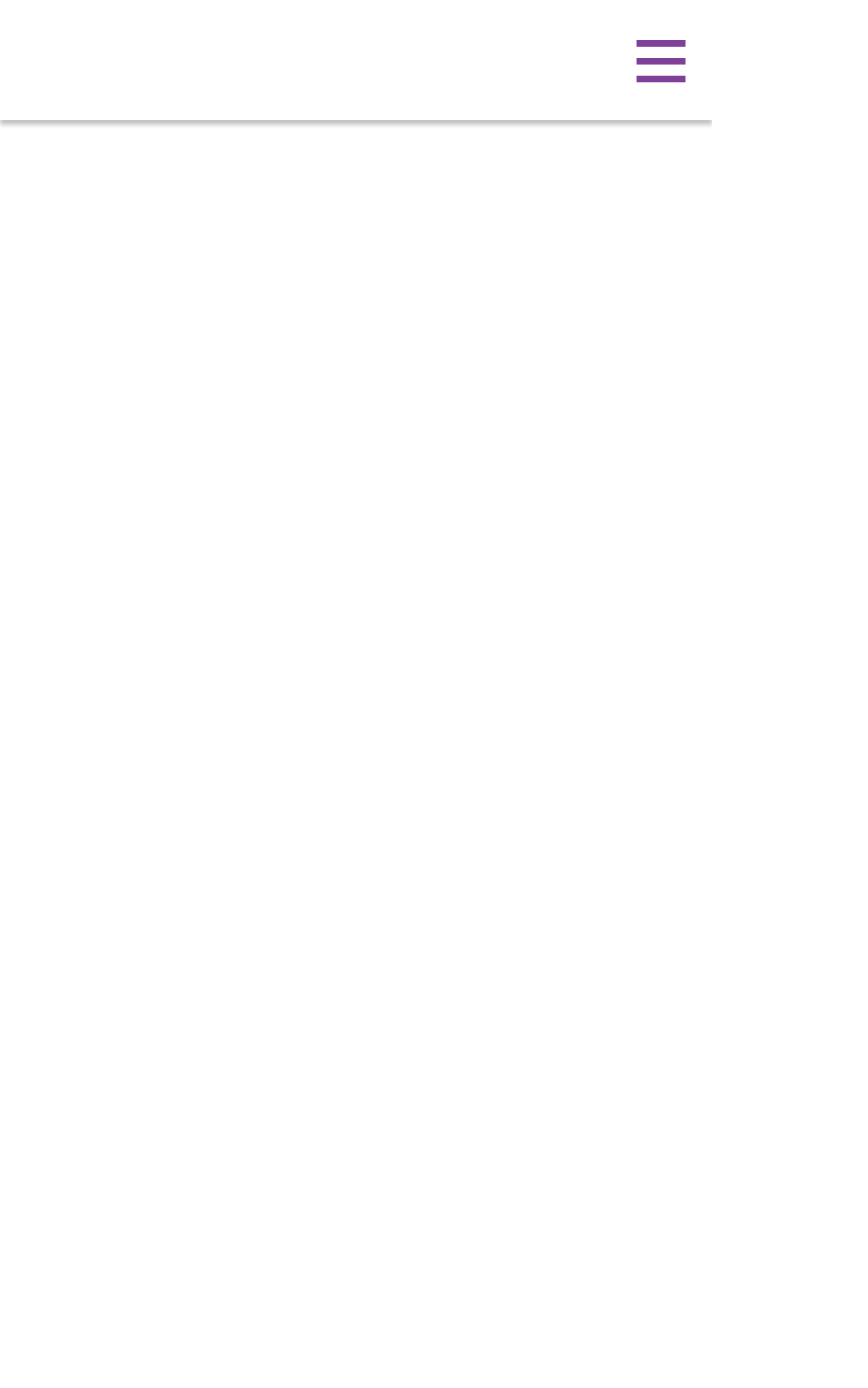What is the format of the person's image?
Refer to the image and offer an in-depth and detailed answer to the question.

I found the answer by looking at the image element with the text 'Urayoán_Noel.jpg', which suggests that the image is in jpg format.